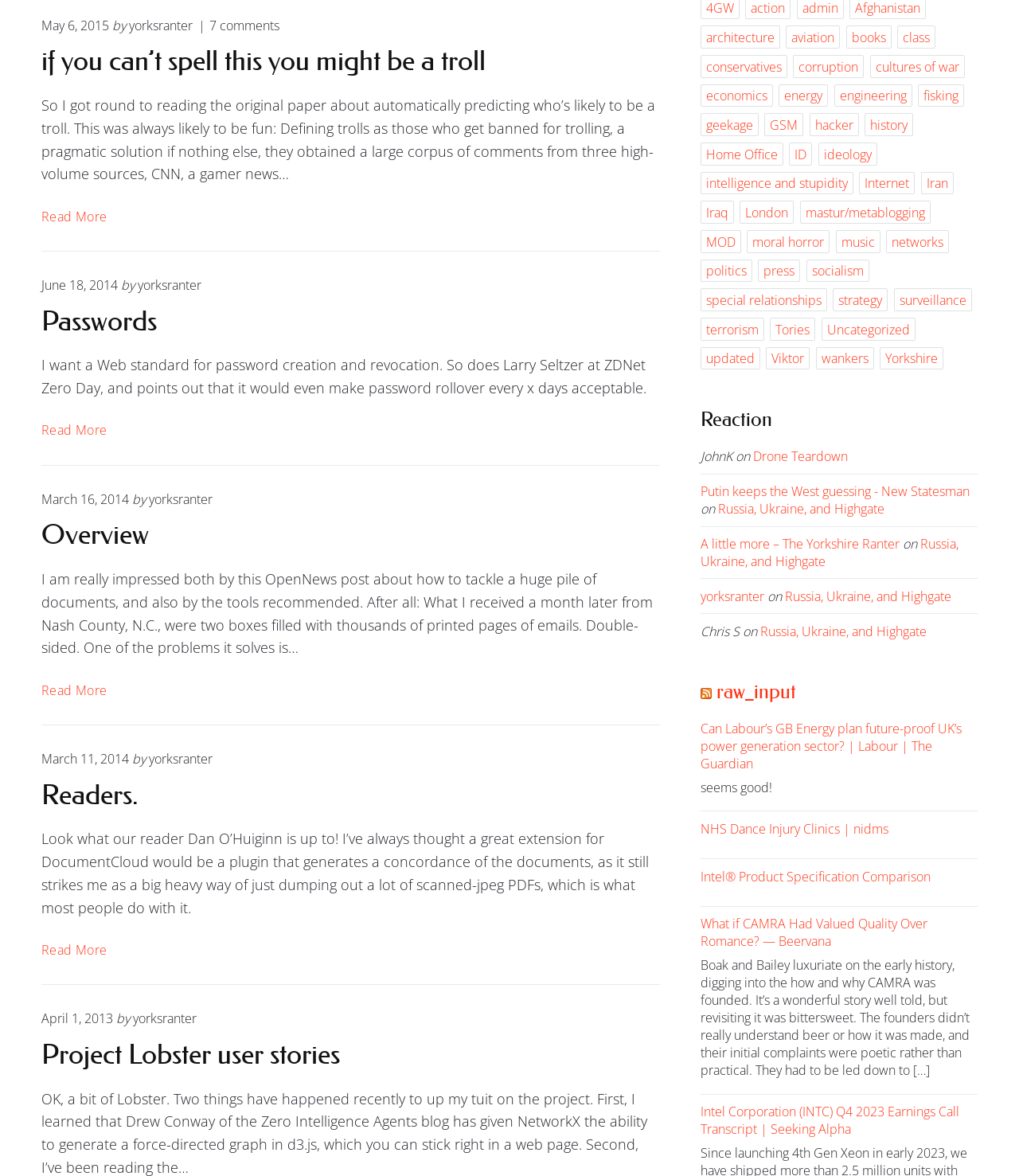Using the element description provided, determine the bounding box coordinates in the format (top-left x, top-left y, bottom-right x, bottom-right y). Ensure that all values are floating point numbers between 0 and 1. Element description: Russia, Ukraine, and Highgate

[0.704, 0.425, 0.868, 0.44]